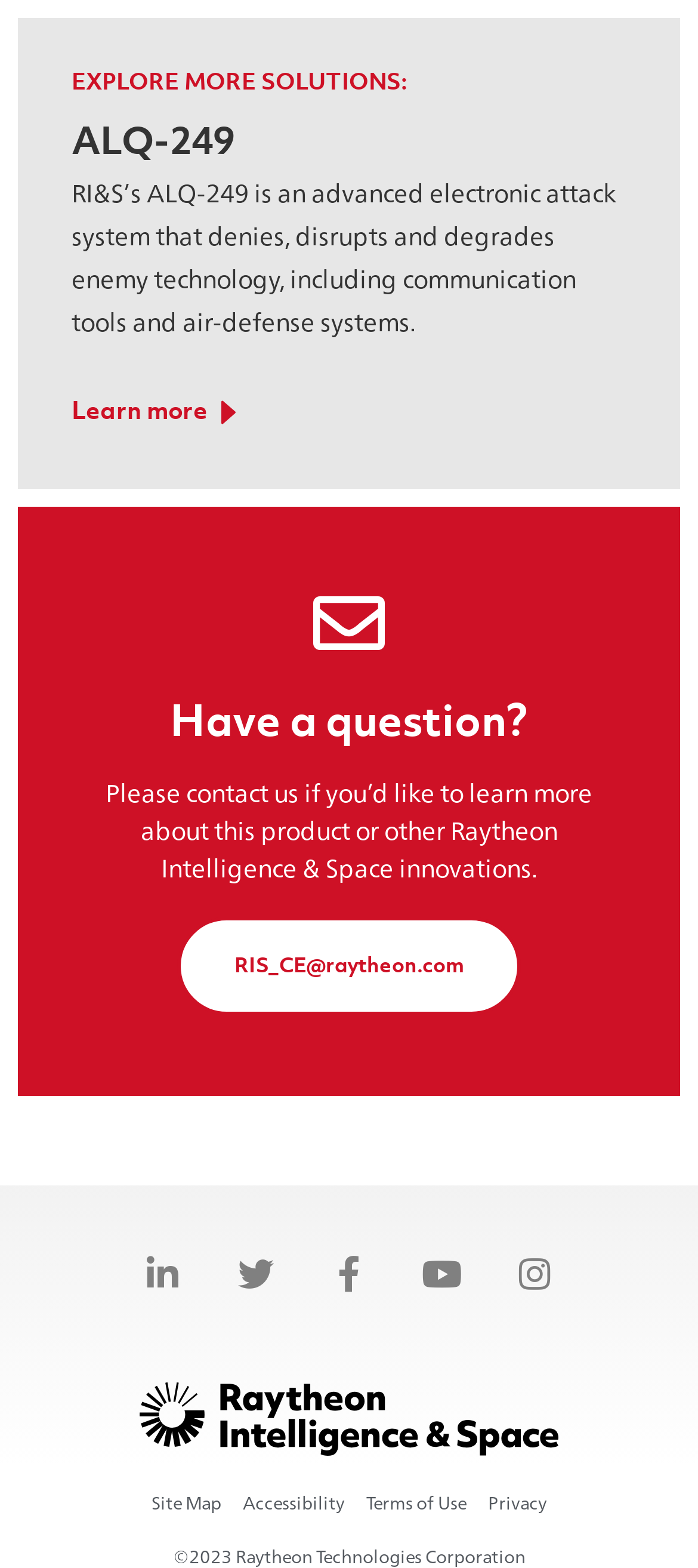What is the name of the electronic attack system?
Provide a comprehensive and detailed answer to the question.

The answer can be found in the heading element 'ALQ-249' which is a child of the root element. This heading element is located at the top of the page and is accompanied by a link with the same text.